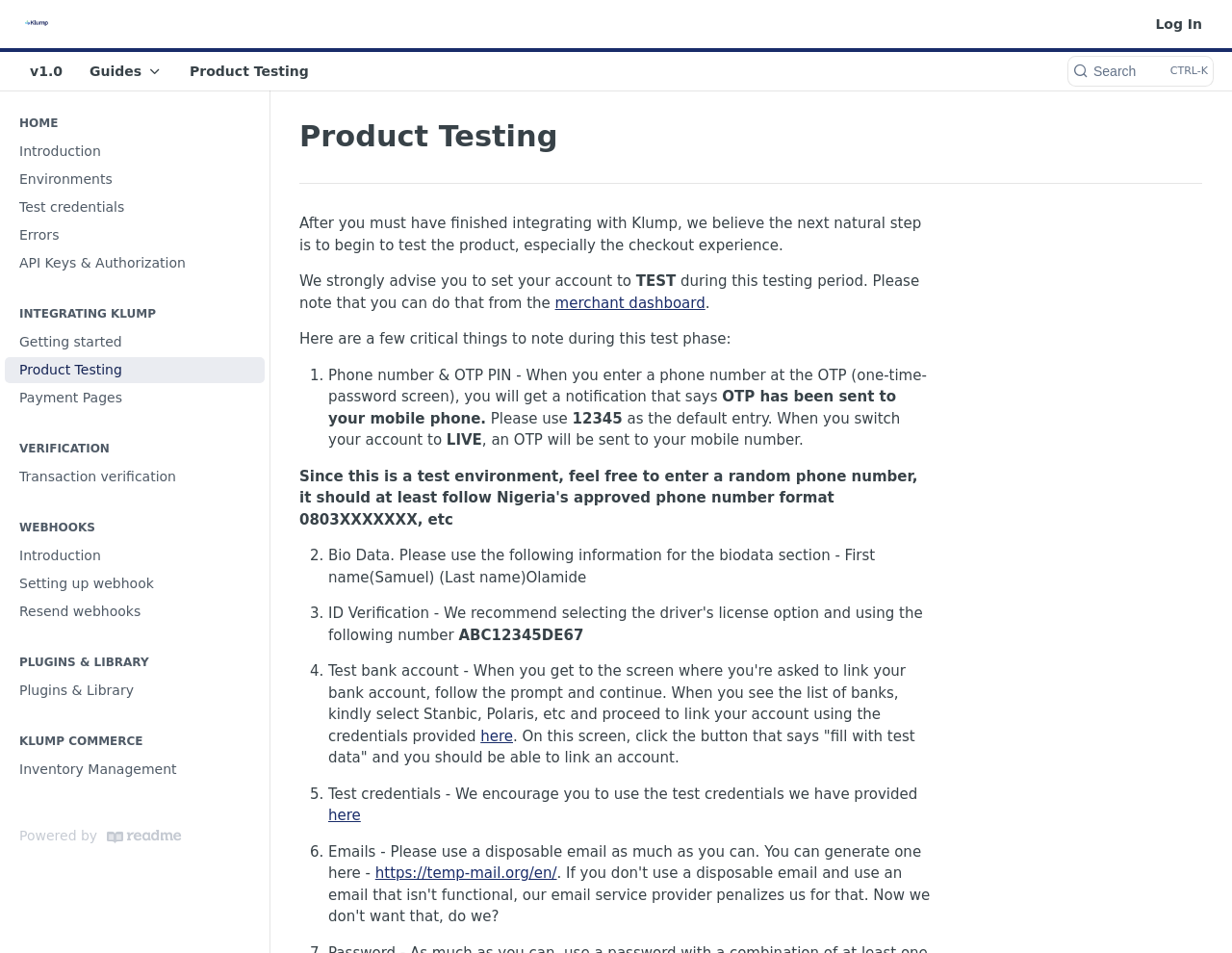Give a concise answer using one word or a phrase to the following question:
Where can users generate a disposable email for testing?

https://temp-mail.org/en/